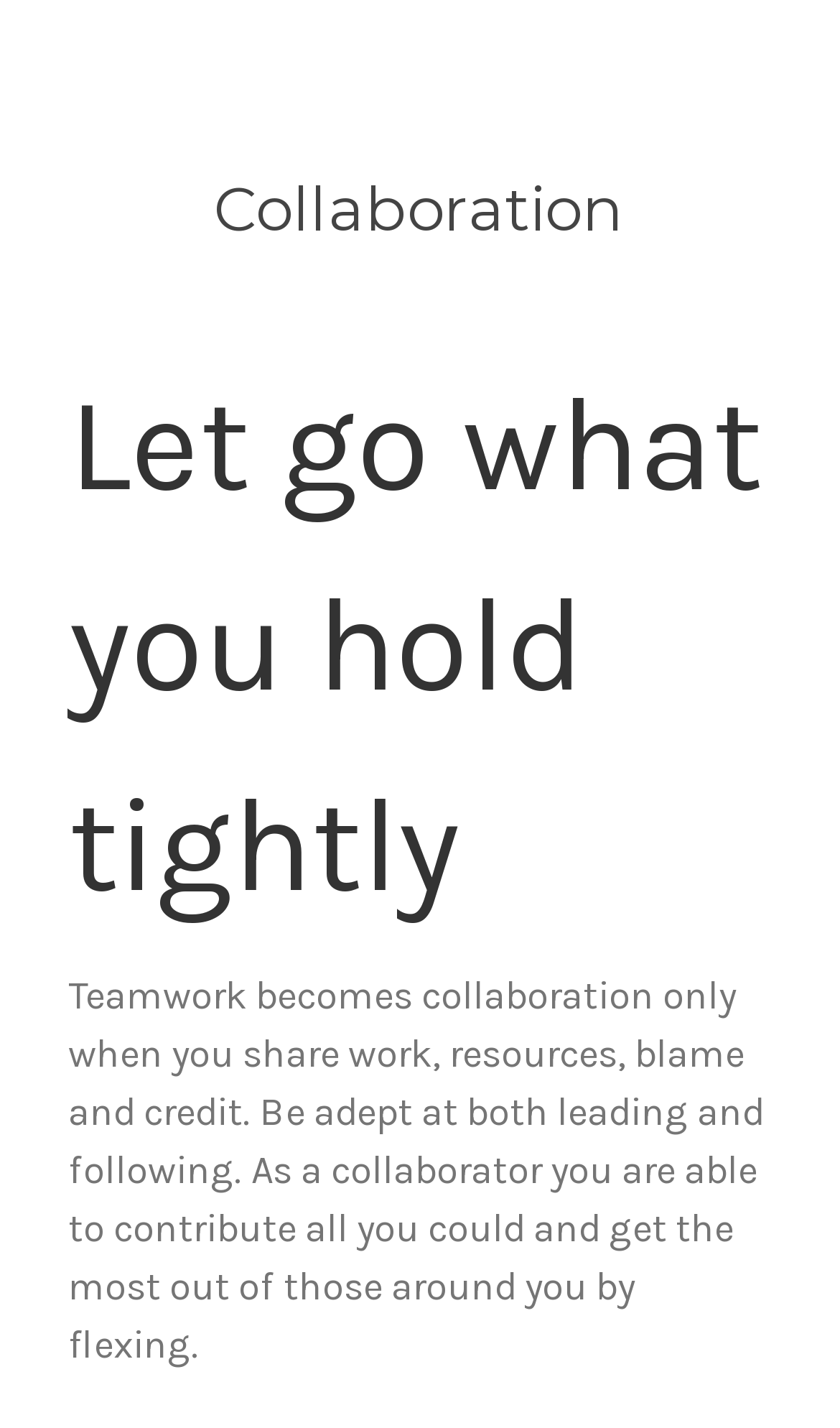What is the name of the company?
Please provide a detailed answer to the question.

The name of the company can be found in the top navigation bar, where it is written as 'Warmhands' next to the logo, and also in the footer section as '© 2024 Warmhands'.